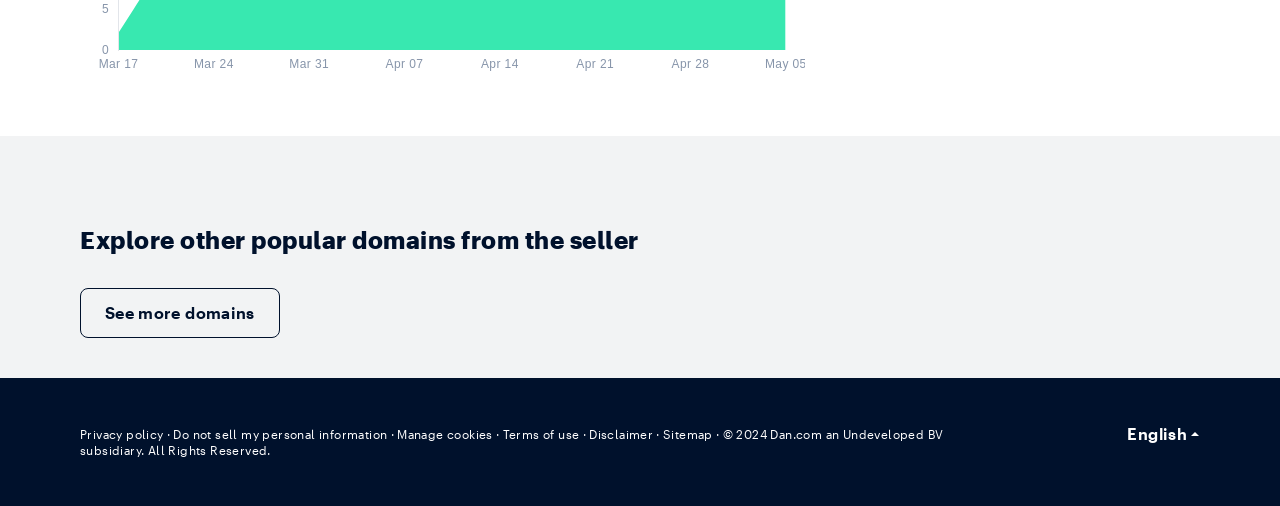Specify the bounding box coordinates (top-left x, top-left y, bottom-right x, bottom-right y) of the UI element in the screenshot that matches this description: Privacy policy

[0.062, 0.844, 0.128, 0.871]